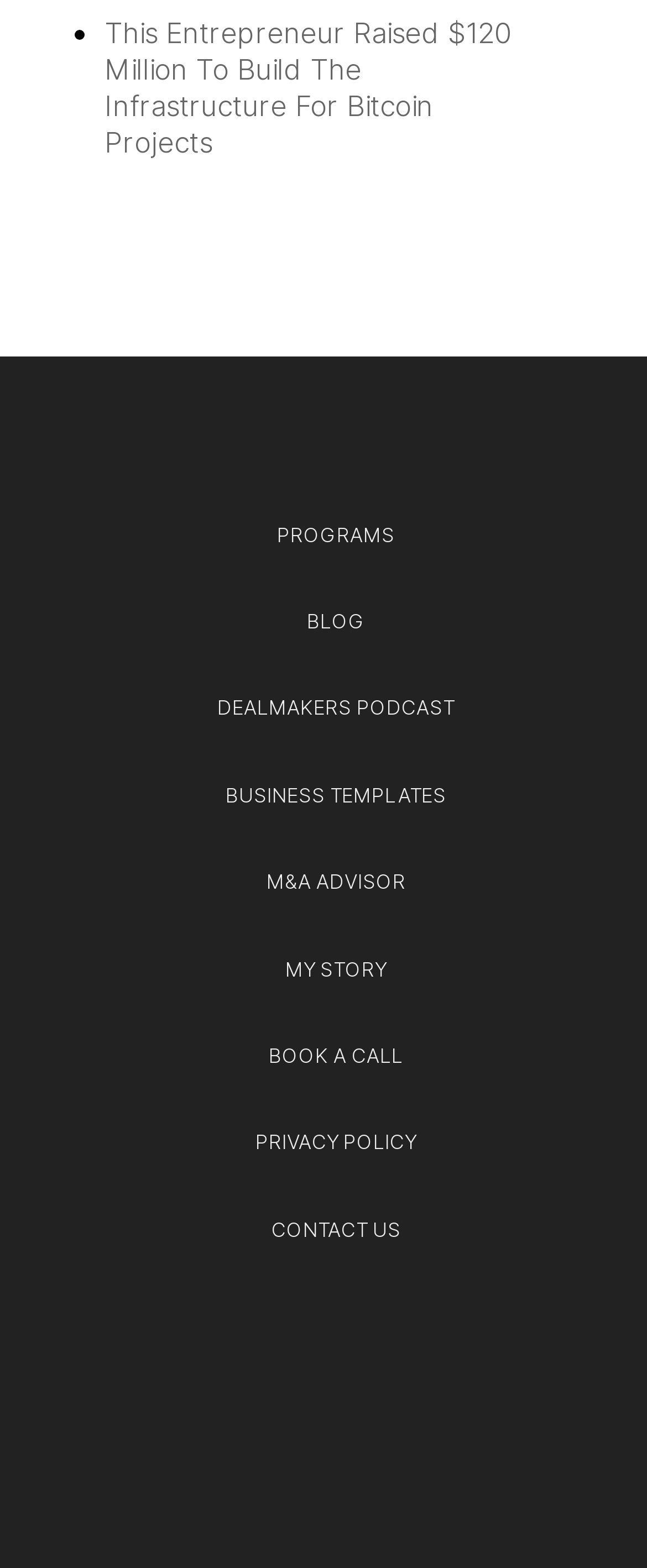What is the tone of the webpage?
Examine the screenshot and reply with a single word or phrase.

Professional